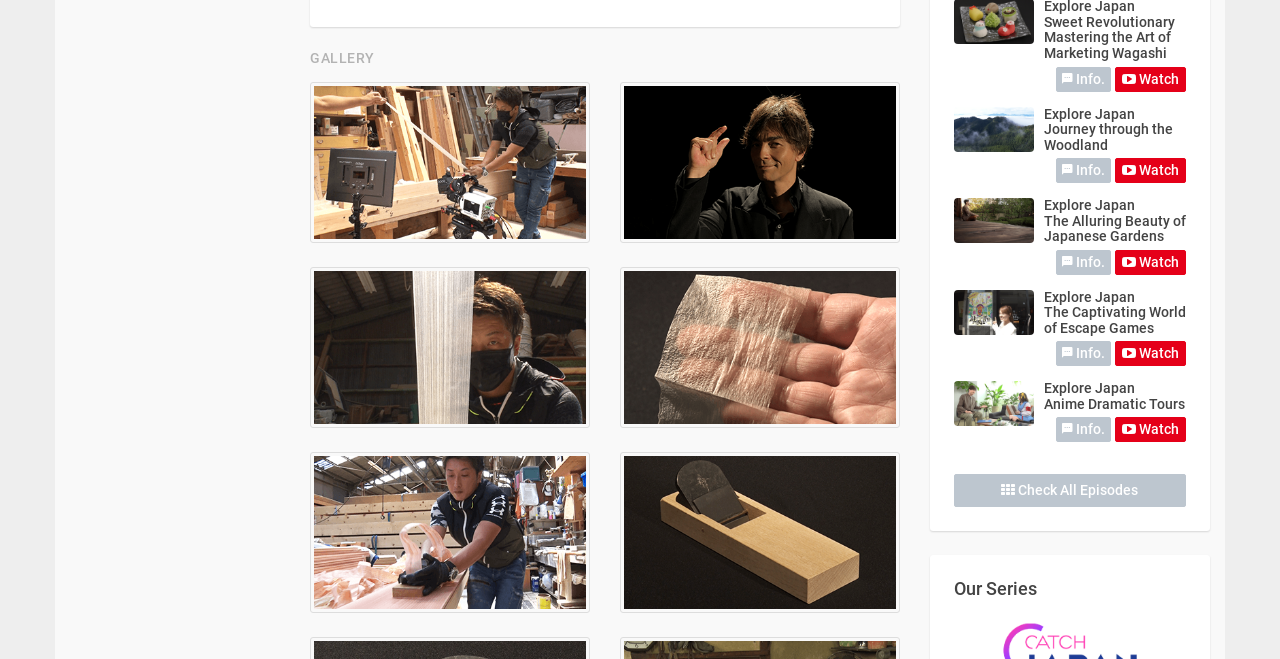Please reply to the following question with a single word or a short phrase:
How many buttons are there on the page?

6